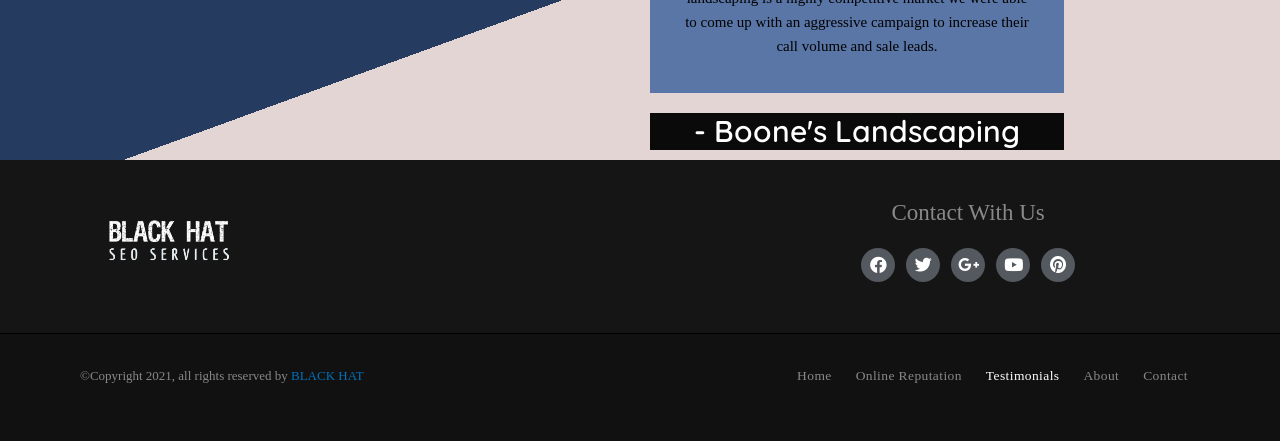Extract the bounding box coordinates for the UI element described by the text: "contact". The coordinates should be in the form of [left, top, right, bottom] with values between 0 and 1.

[0.884, 0.829, 0.938, 0.875]